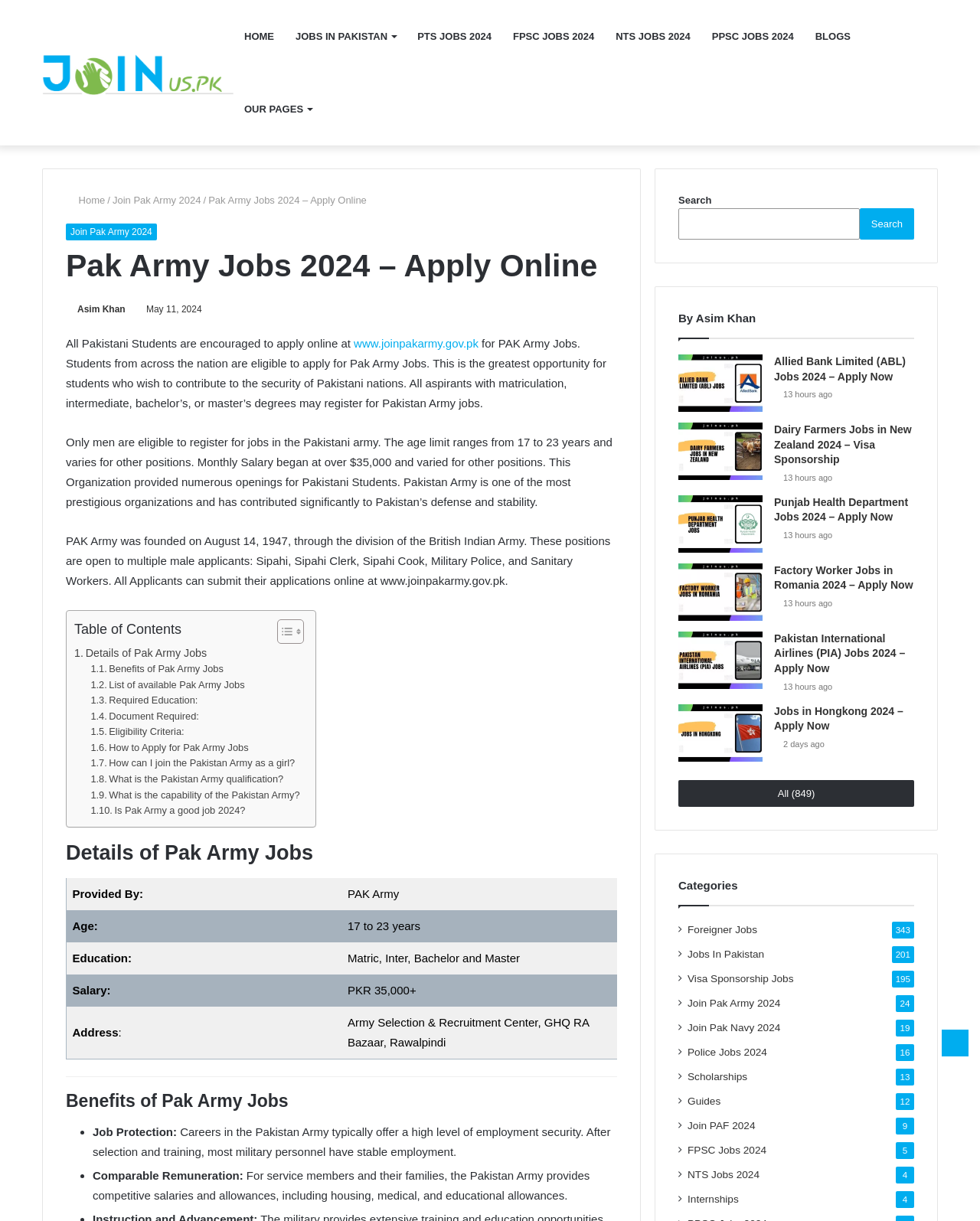Who is the author of the webpage content?
Give a detailed explanation using the information visible in the image.

The author of the webpage content is Asim Khan, as stated at the bottom of the webpage.